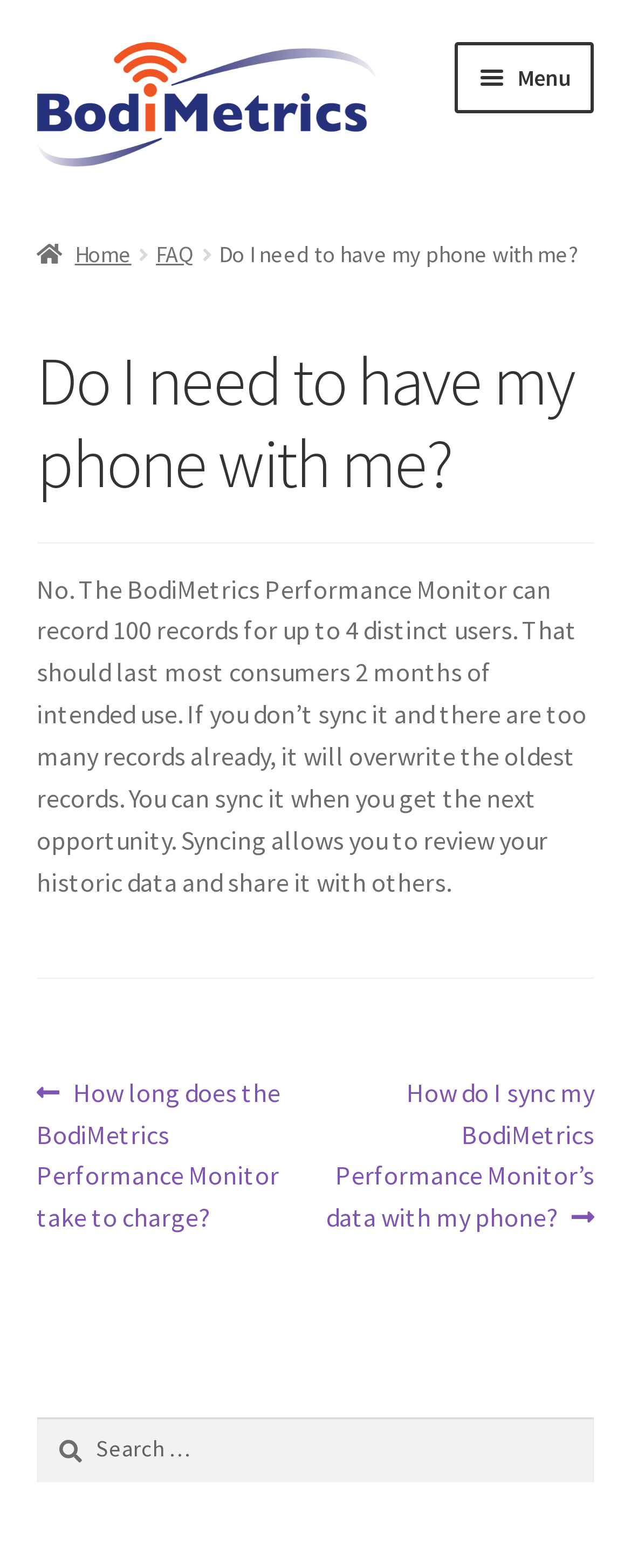Based on the element description VitalsRx plus Wrist BP Cuff, identify the bounding box coordinates for the UI element. The coordinates should be in the format (top-left x, top-left y, bottom-right x, bottom-right y) and within the 0 to 1 range.

[0.058, 0.606, 0.942, 0.662]